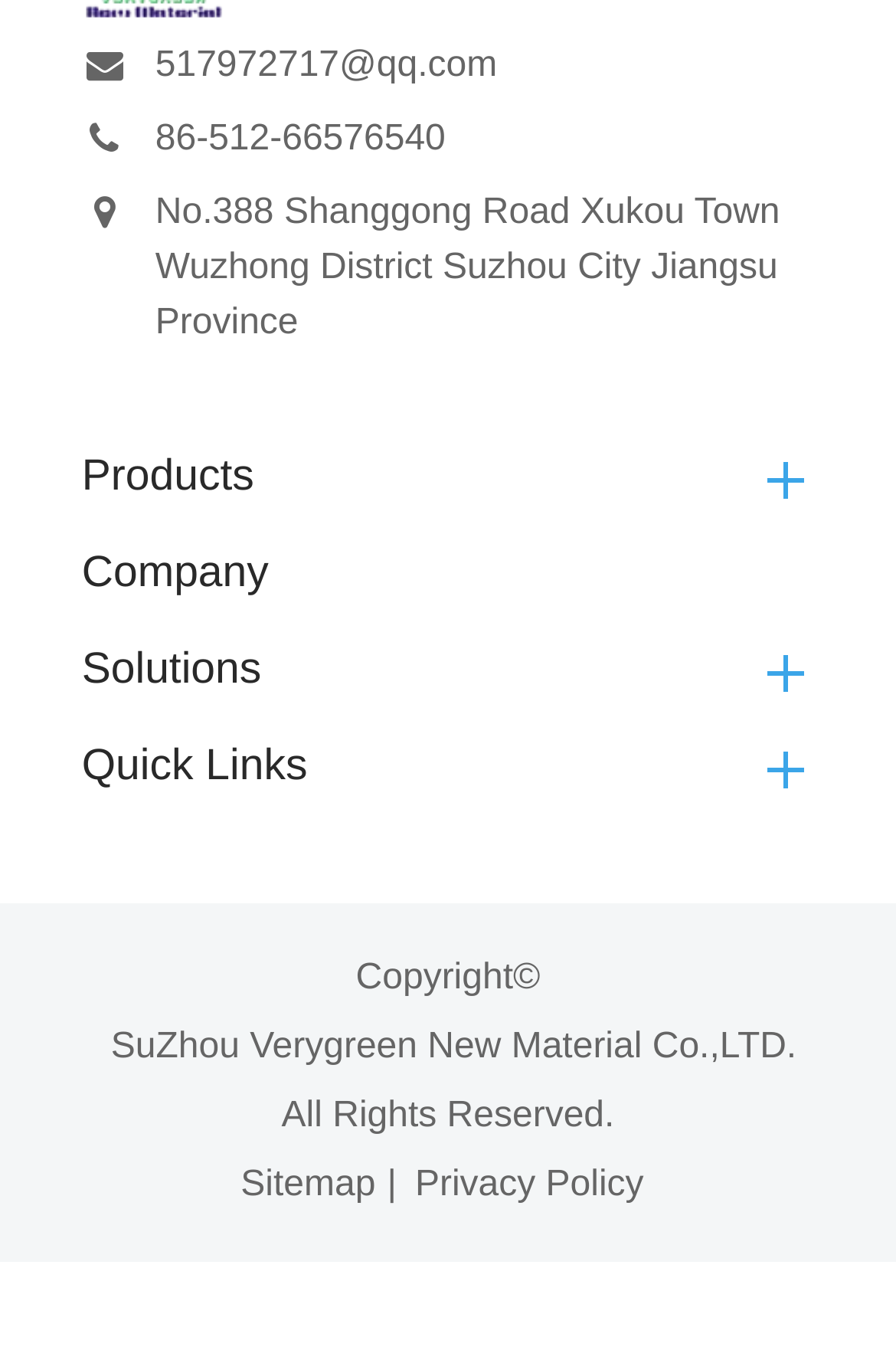What is the name of the company?
Using the image, elaborate on the answer with as much detail as possible.

The name of the company is displayed at the bottom of the webpage, which is 'SuZhou Verygreen New Material Co.,LTD.'. It is located near the copyright information.